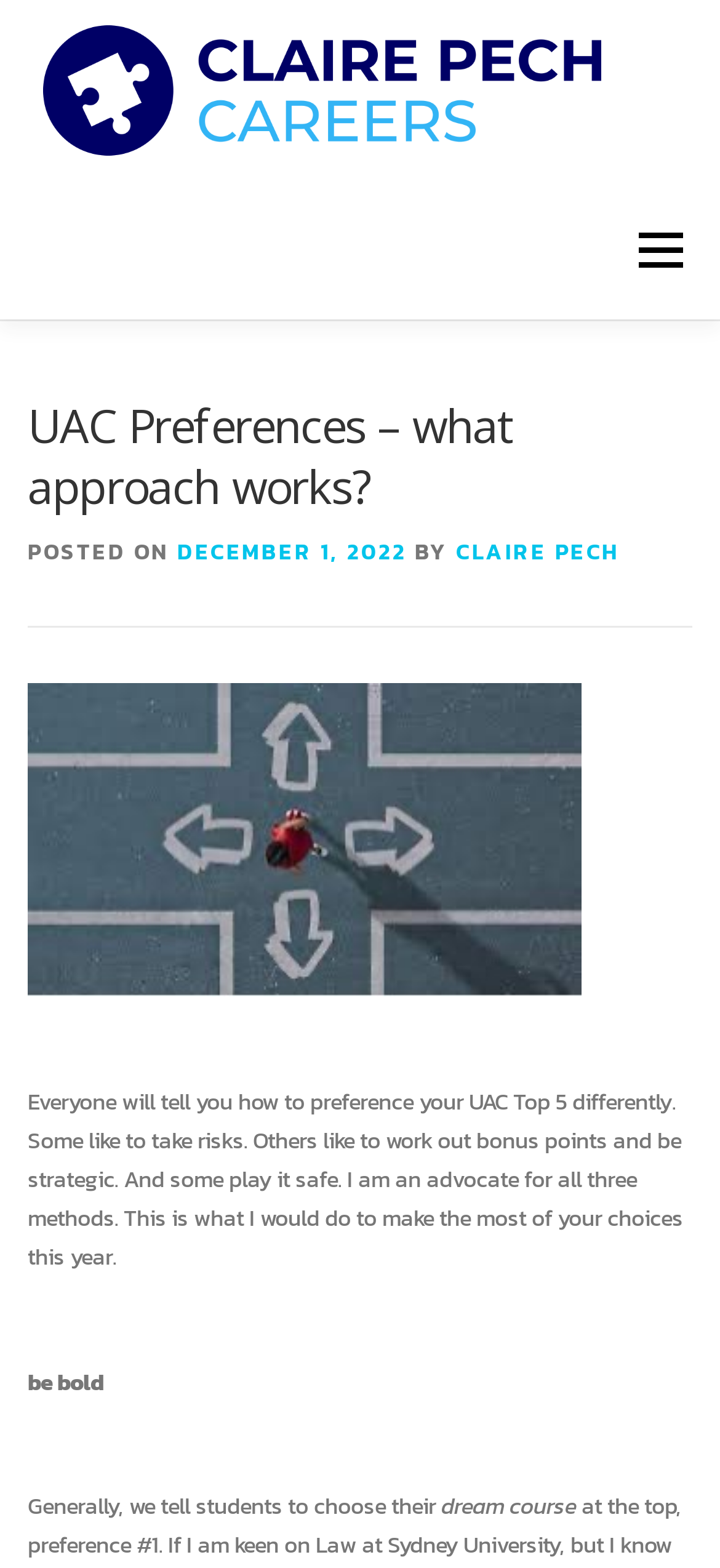What is the author's name?
Based on the image, provide your answer in one word or phrase.

Claire Pech